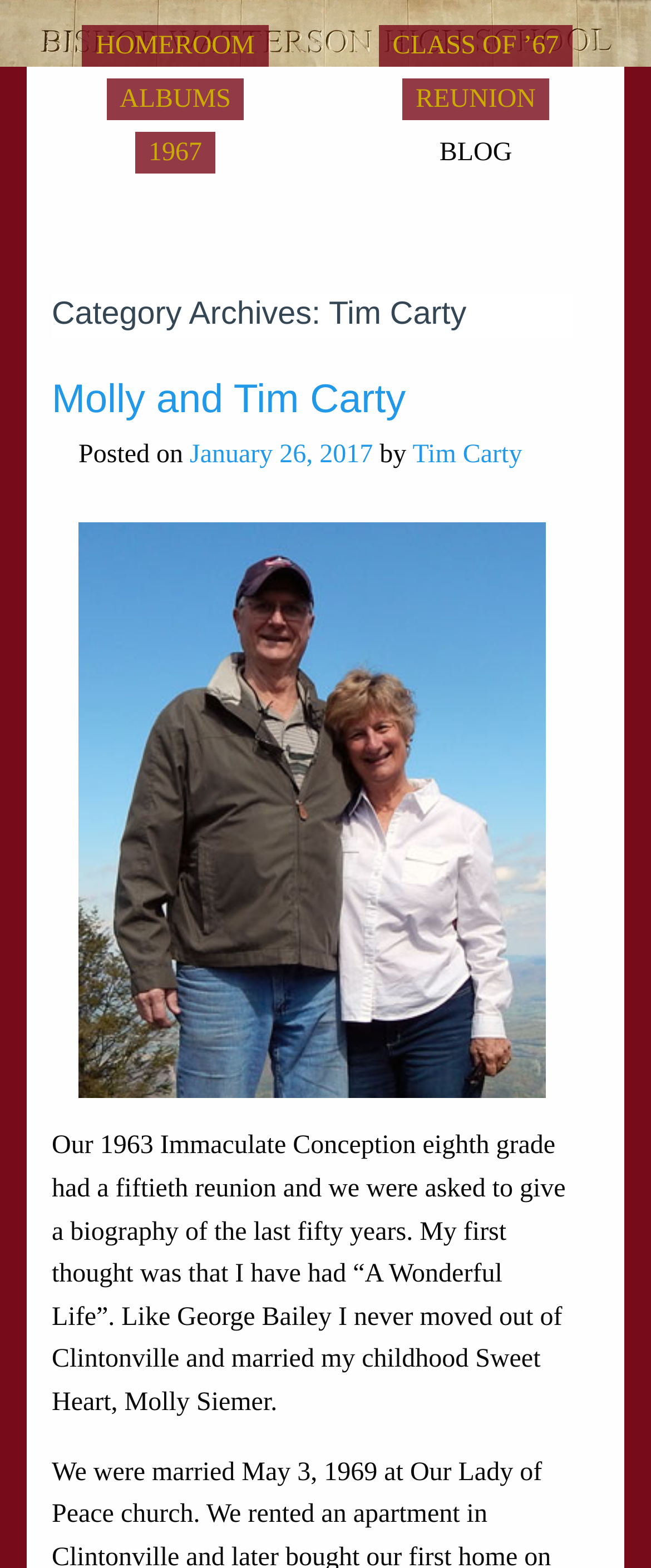What is the name of the high school mentioned on the webpage?
Refer to the image and give a detailed response to the question.

I determined the answer by looking at the image with the OCR text 'BWHS entry' and the link 'CLASS OF ’67' which suggests that the webpage is related to a high school class reunion. Therefore, I inferred that the high school mentioned on the webpage is Bishop Watterson HS.